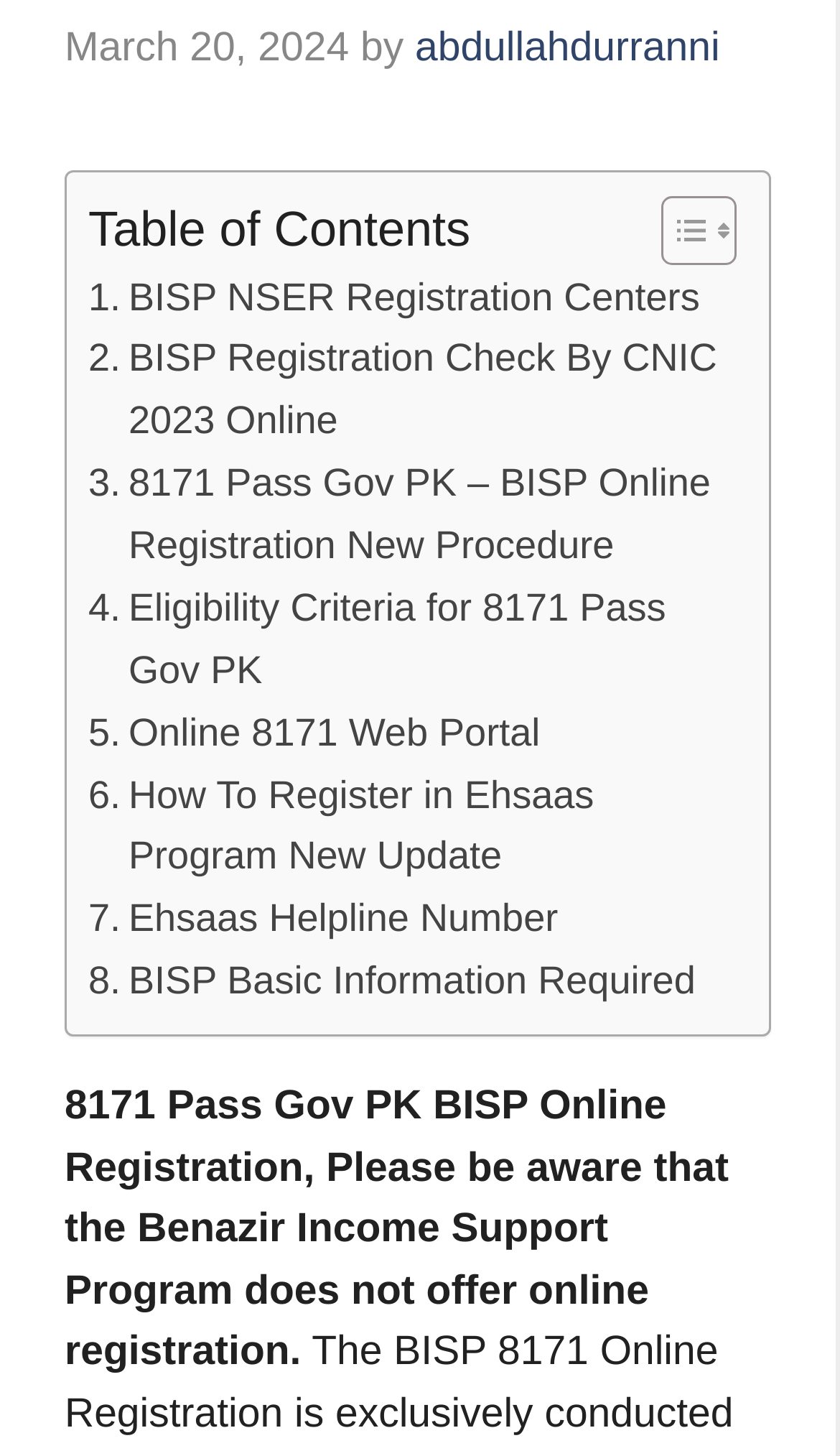Please specify the bounding box coordinates of the region to click in order to perform the following instruction: "Check 'Eligibility Criteria for 8171 Pass Gov PK'".

[0.105, 0.397, 0.864, 0.482]